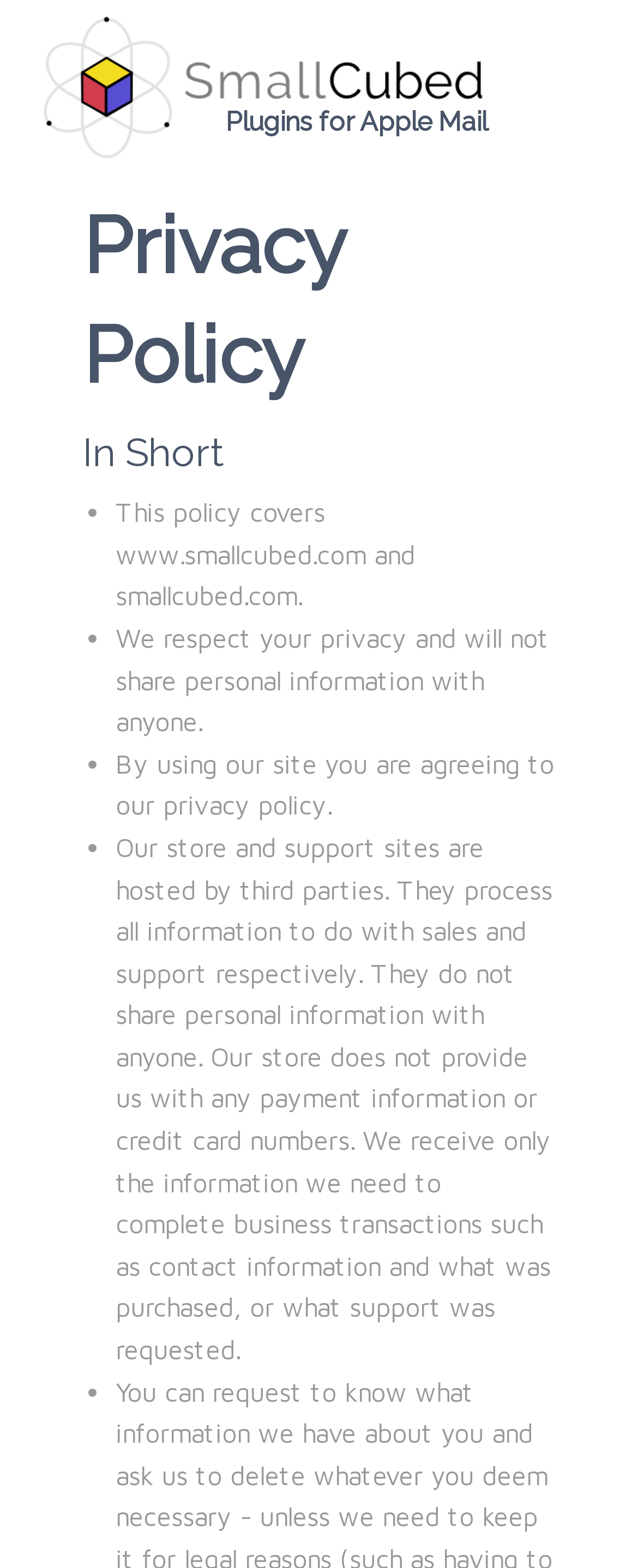What is the purpose of the website?
Using the visual information, respond with a single word or phrase.

Plugins for Apple Mail